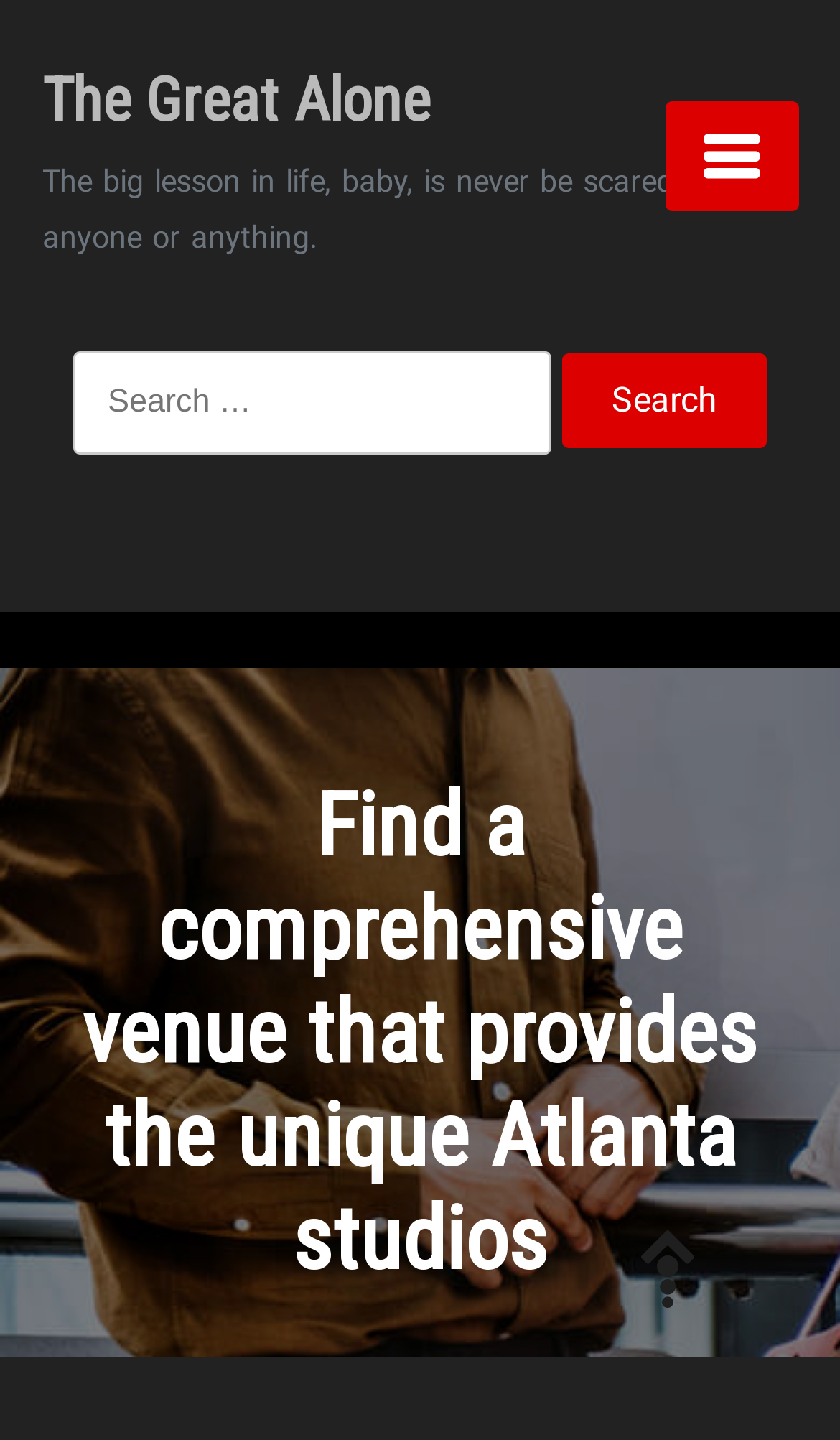Given the element description, predict the bounding box coordinates in the format (top-left x, top-left y, bottom-right x, bottom-right y), using floating point numbers between 0 and 1: parent_node: Skip to content

[0.718, 0.802, 0.949, 0.964]